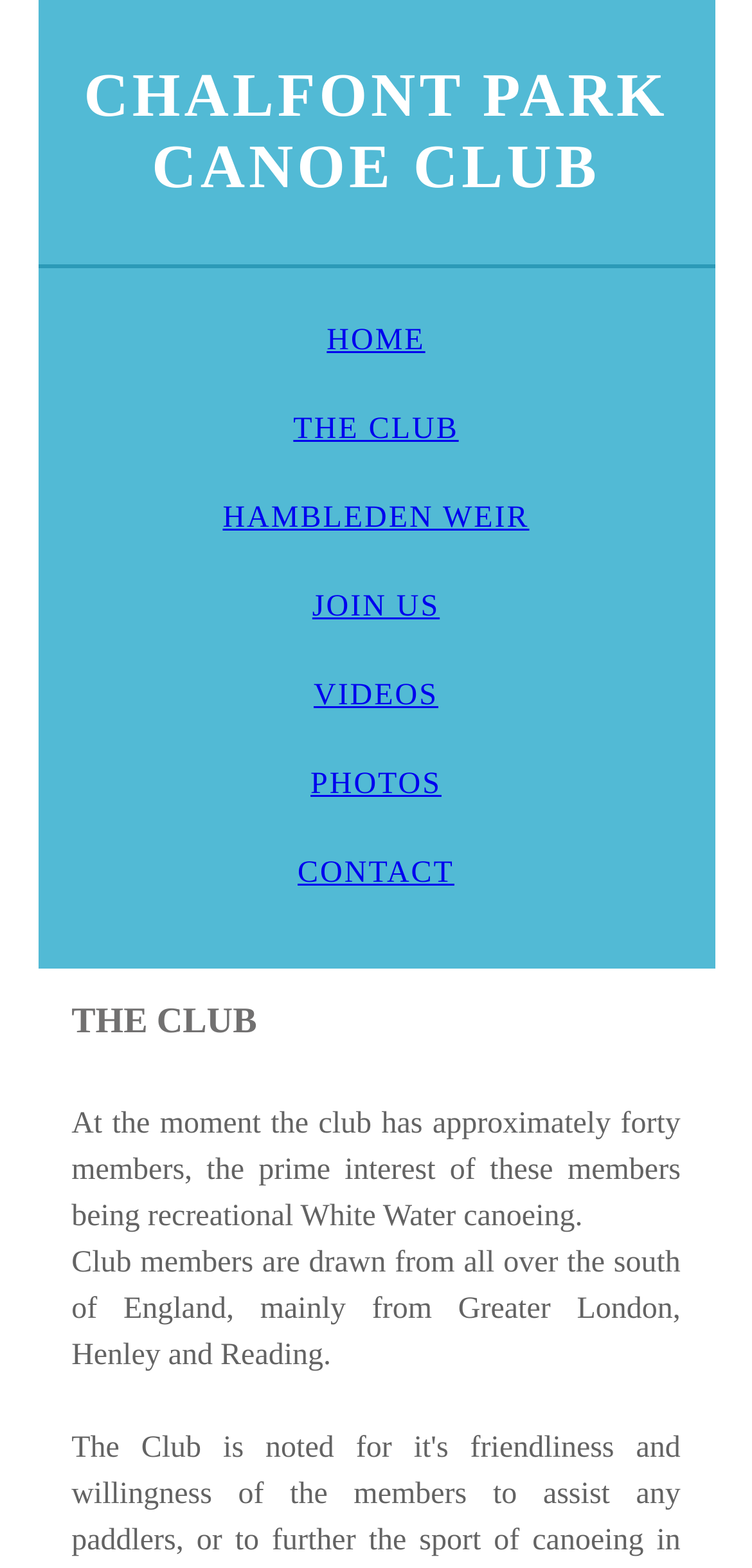Based on the image, provide a detailed response to the question:
What is the main interest of the club members?

I read the text under the 'THE CLUB' heading, which states that 'the prime interest of these members being recreational White Water canoeing', so I concluded that the main interest of the club members is recreational White Water canoeing.